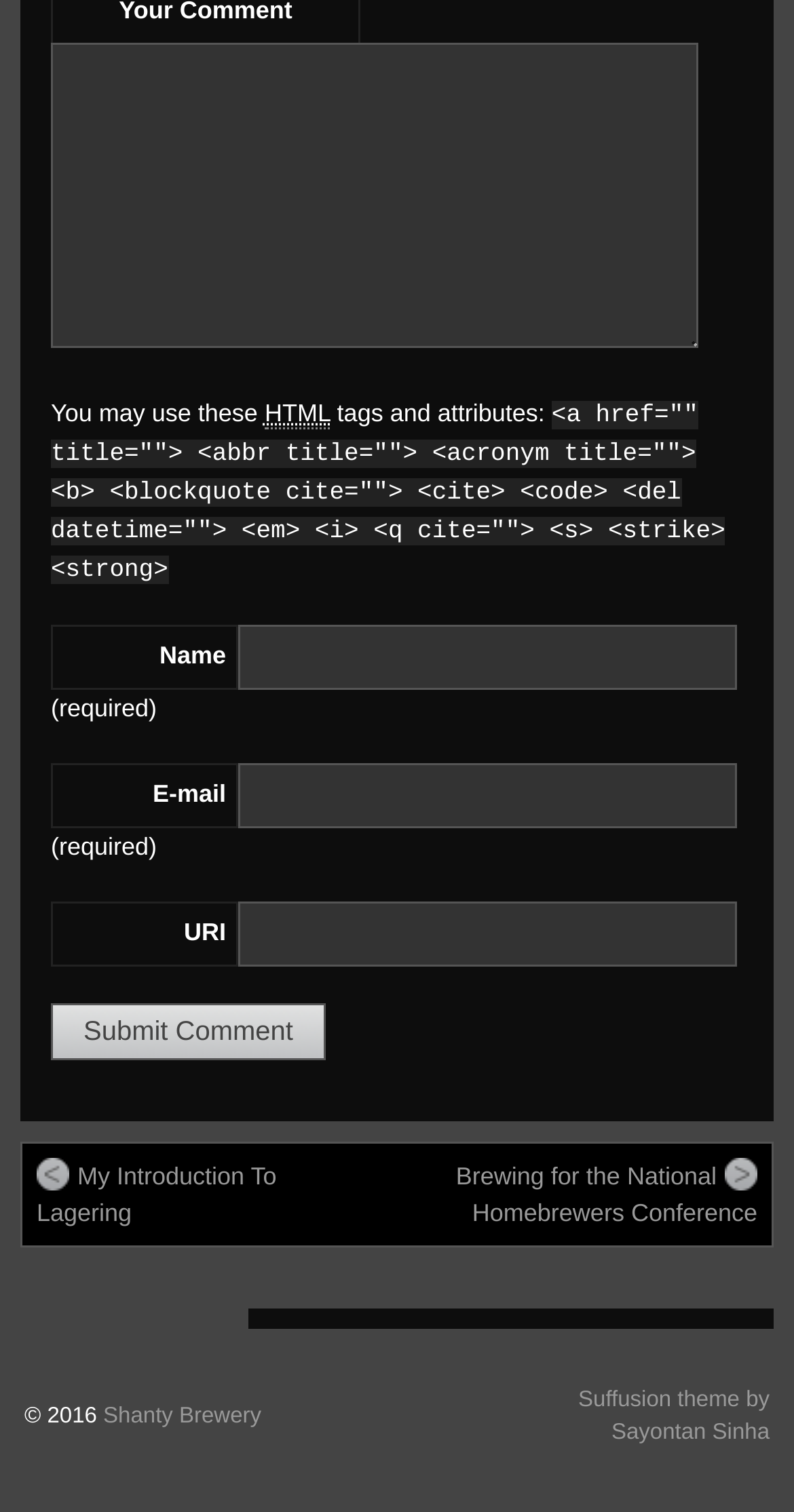How many textboxes are there?
From the image, respond with a single word or phrase.

4